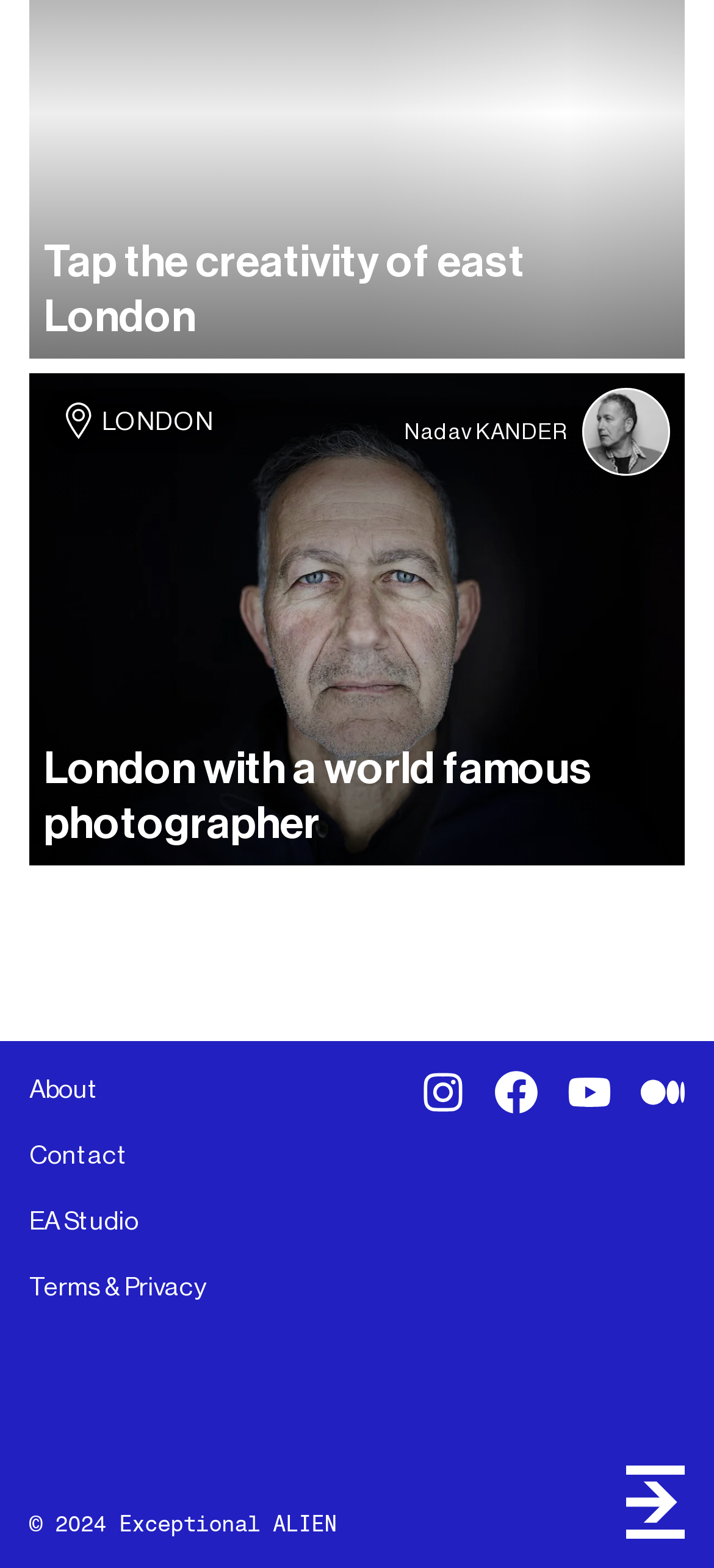How many images are present on the page?
Refer to the screenshot and answer in one word or phrase.

6